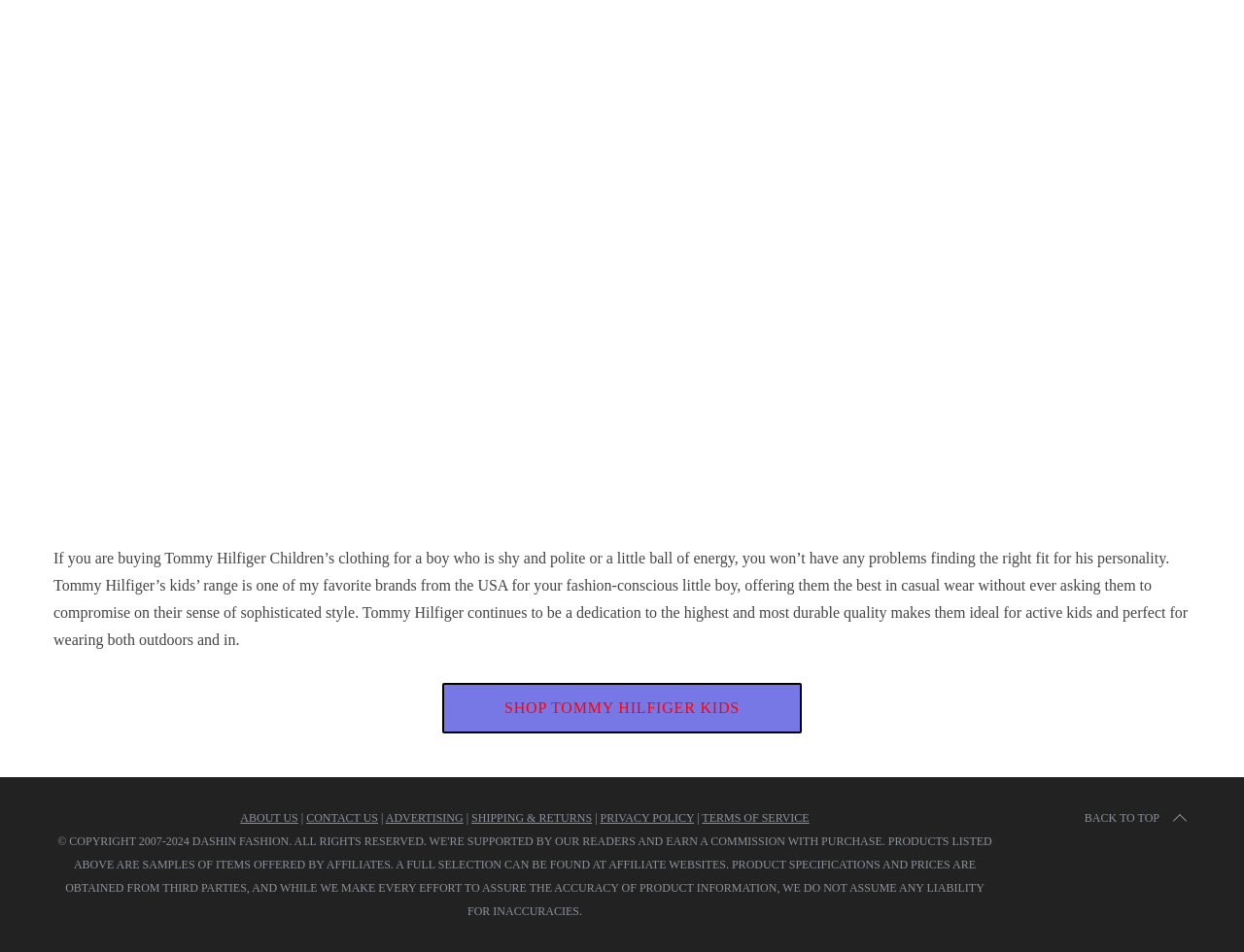Respond to the question below with a concise word or phrase:
How many links are present in the footer section?

7